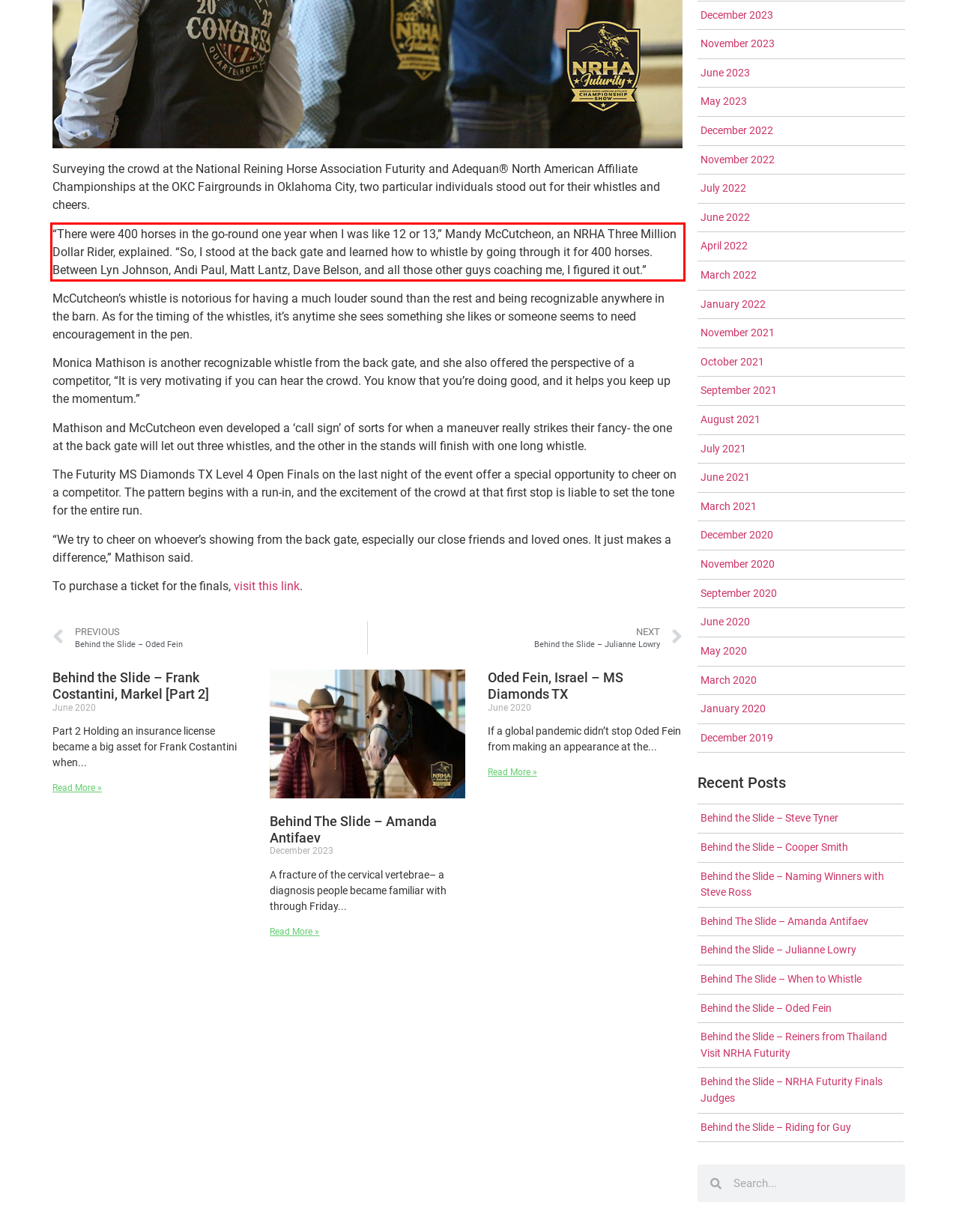You are provided with a screenshot of a webpage featuring a red rectangle bounding box. Extract the text content within this red bounding box using OCR.

“There were 400 horses in the go-round one year when I was like 12 or 13,” Mandy McCutcheon, an NRHA Three Million Dollar Rider, explained. “So, I stood at the back gate and learned how to whistle by going through it for 400 horses. Between Lyn Johnson, Andi Paul, Matt Lantz, Dave Belson, and all those other guys coaching me, I figured it out.”